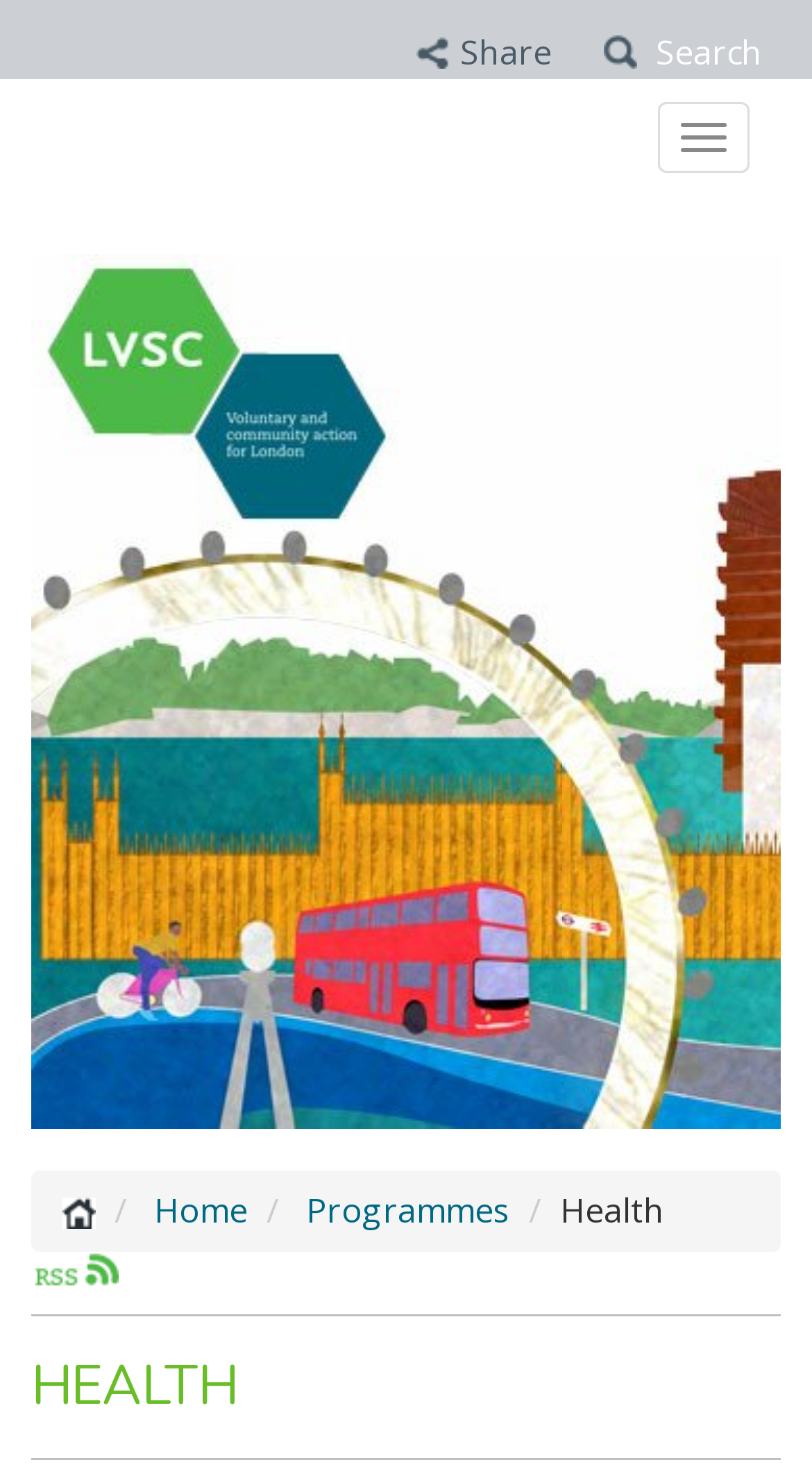Generate a thorough caption that explains the contents of the webpage.

The webpage is focused on LVSC's work on health and social care policy. At the top right corner, there is a "Share" image and a "Search" link with a magnifying glass icon next to it. Below the search link, there is a "Toggle navigation" button. 

On the left side of the page, there is a vertical listbox that takes up most of the height of the page. Above the listbox, there are several links, including "LVSC Home Page", "Home", "Programmes", and "RSS", each with an accompanying image. The "Health" link is a static text element. 

At the very top of the page, there is a large heading that reads "HEALTH" in bold font, spanning the entire width of the page.